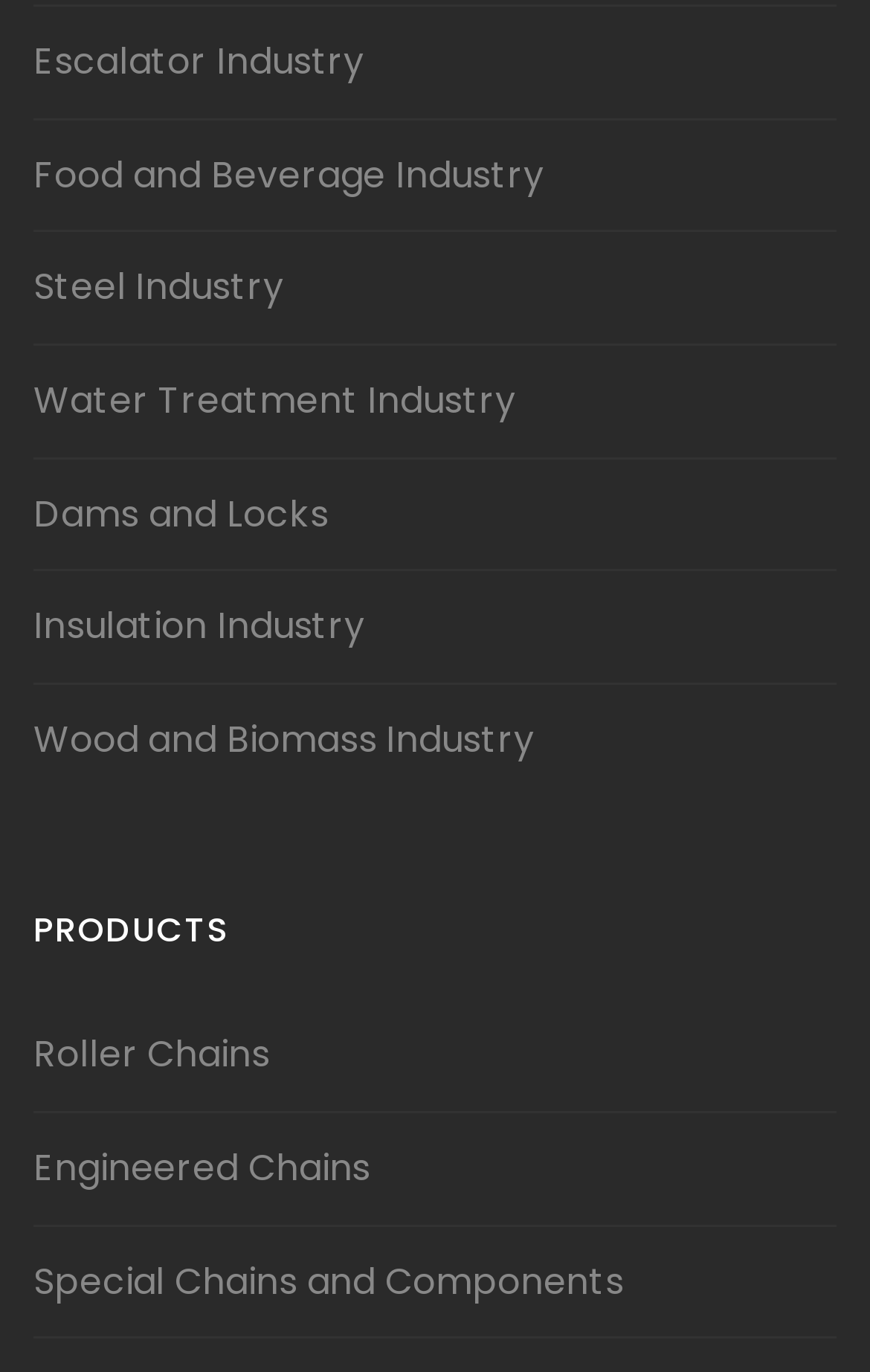Determine the bounding box of the UI component based on this description: "Roller Chains". The bounding box coordinates should be four float values between 0 and 1, i.e., [left, top, right, bottom].

[0.038, 0.75, 0.31, 0.788]